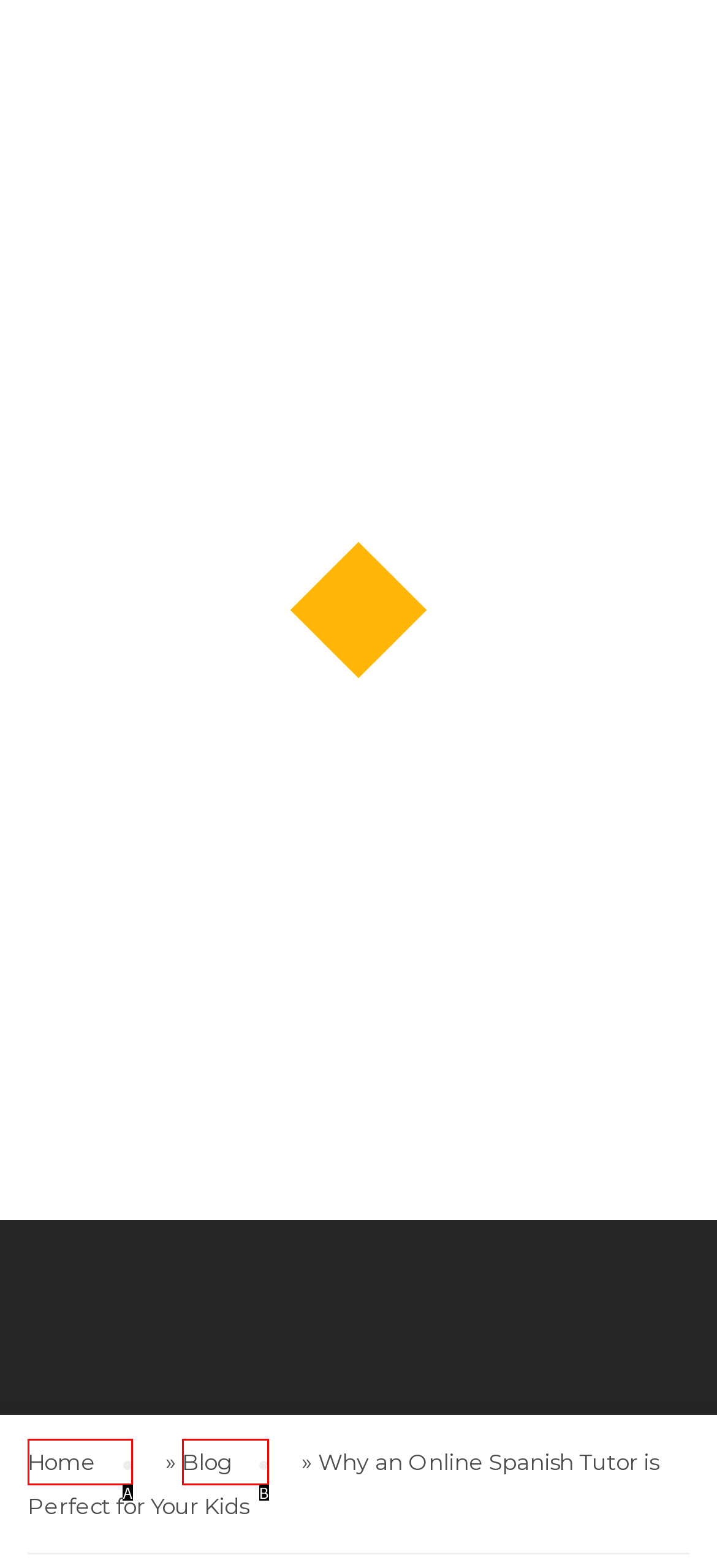Determine which HTML element fits the description: Blog. Answer with the letter corresponding to the correct choice.

B